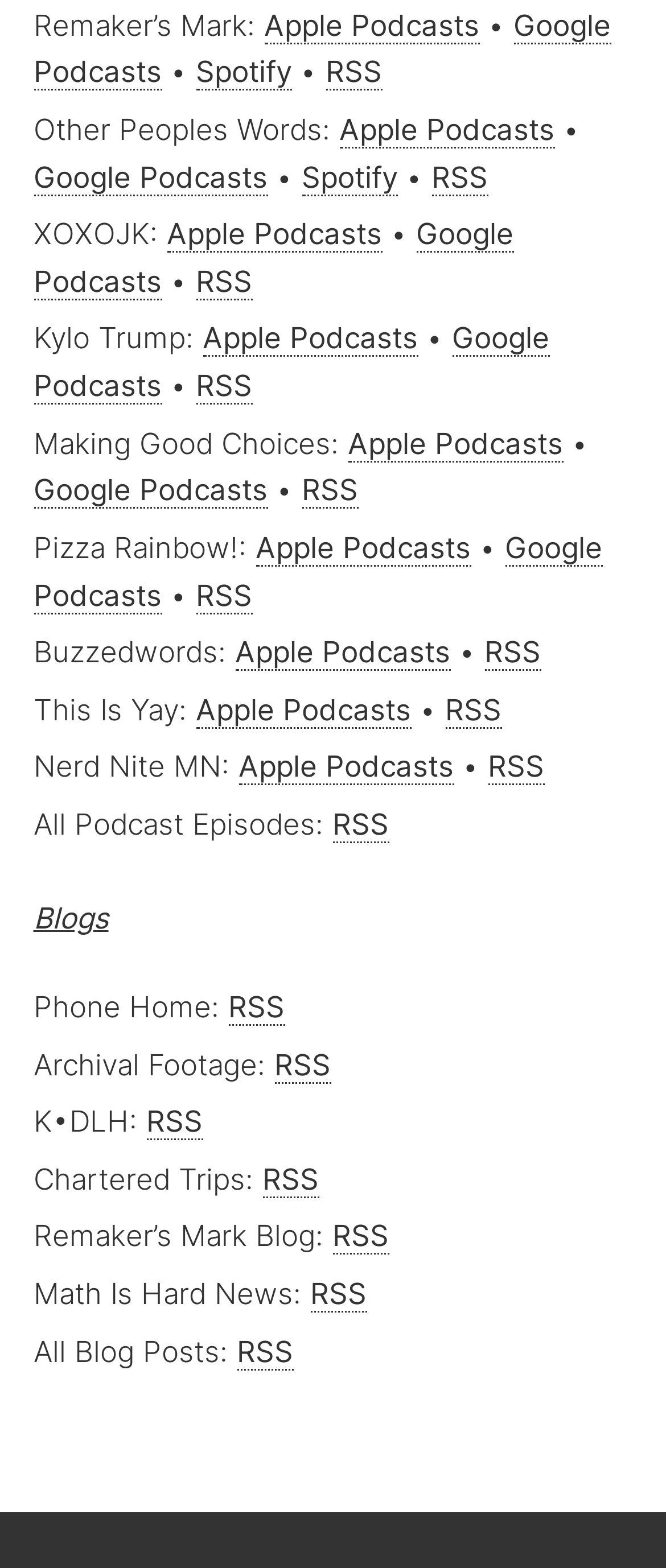Please determine the bounding box coordinates of the element's region to click for the following instruction: "Subscribe to Remaker’s Mark on Apple Podcasts".

[0.396, 0.005, 0.719, 0.028]